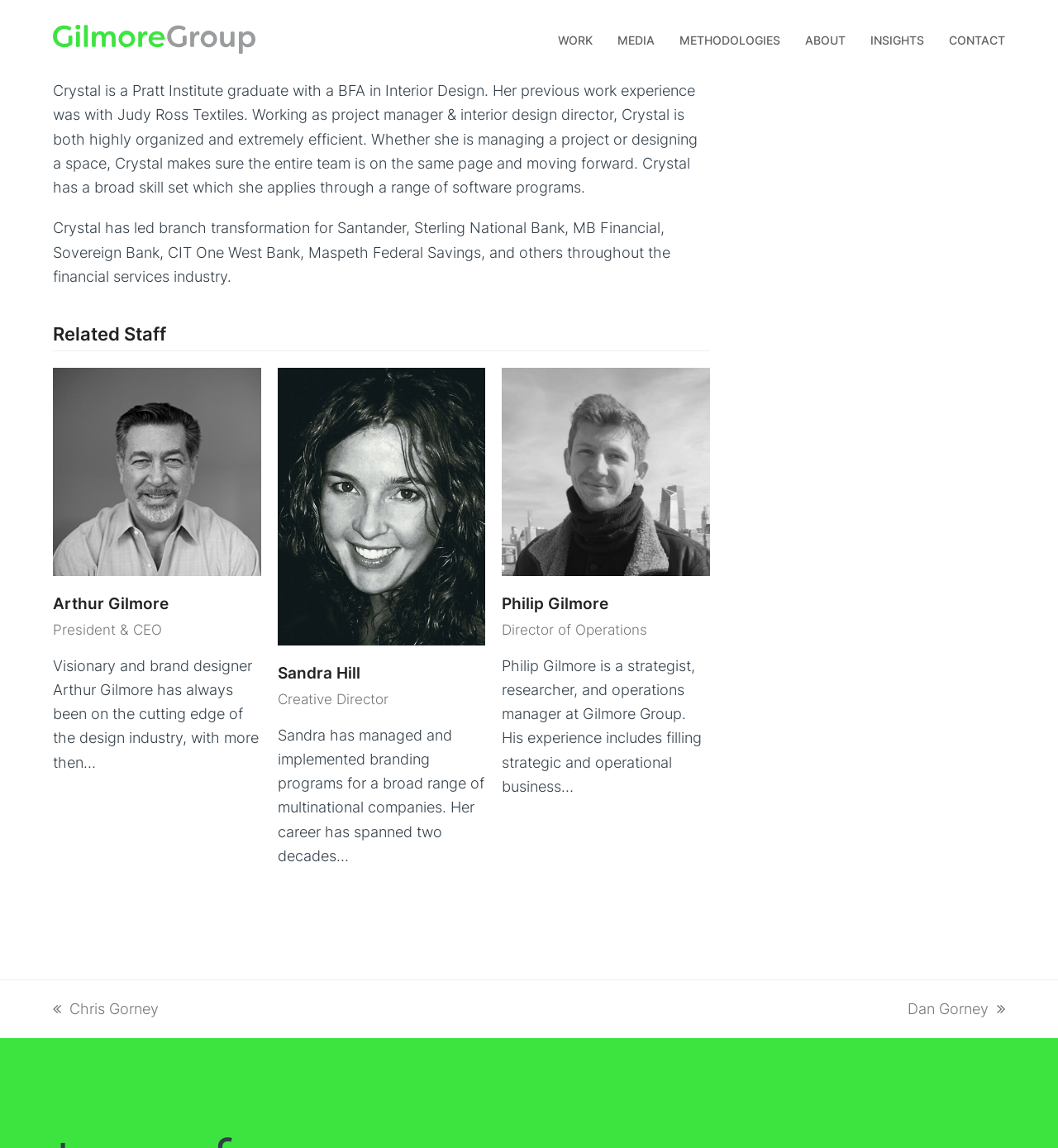Predict the bounding box of the UI element based on the description: "Arthur Gilmore". The coordinates should be four float numbers between 0 and 1, formatted as [left, top, right, bottom].

[0.05, 0.517, 0.159, 0.534]